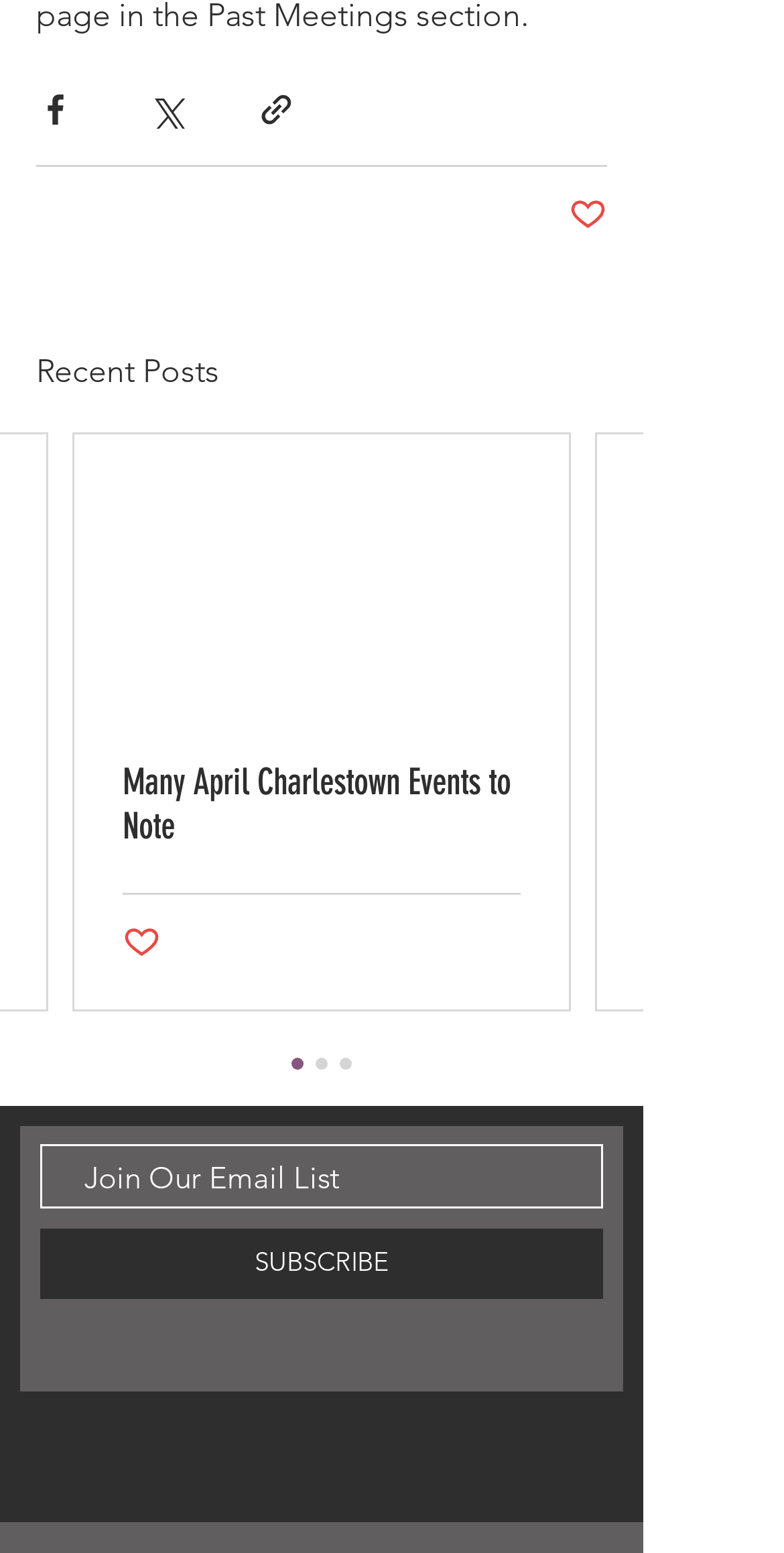What is the purpose of the buttons at the top?
Answer with a single word or short phrase according to what you see in the image.

Sharing